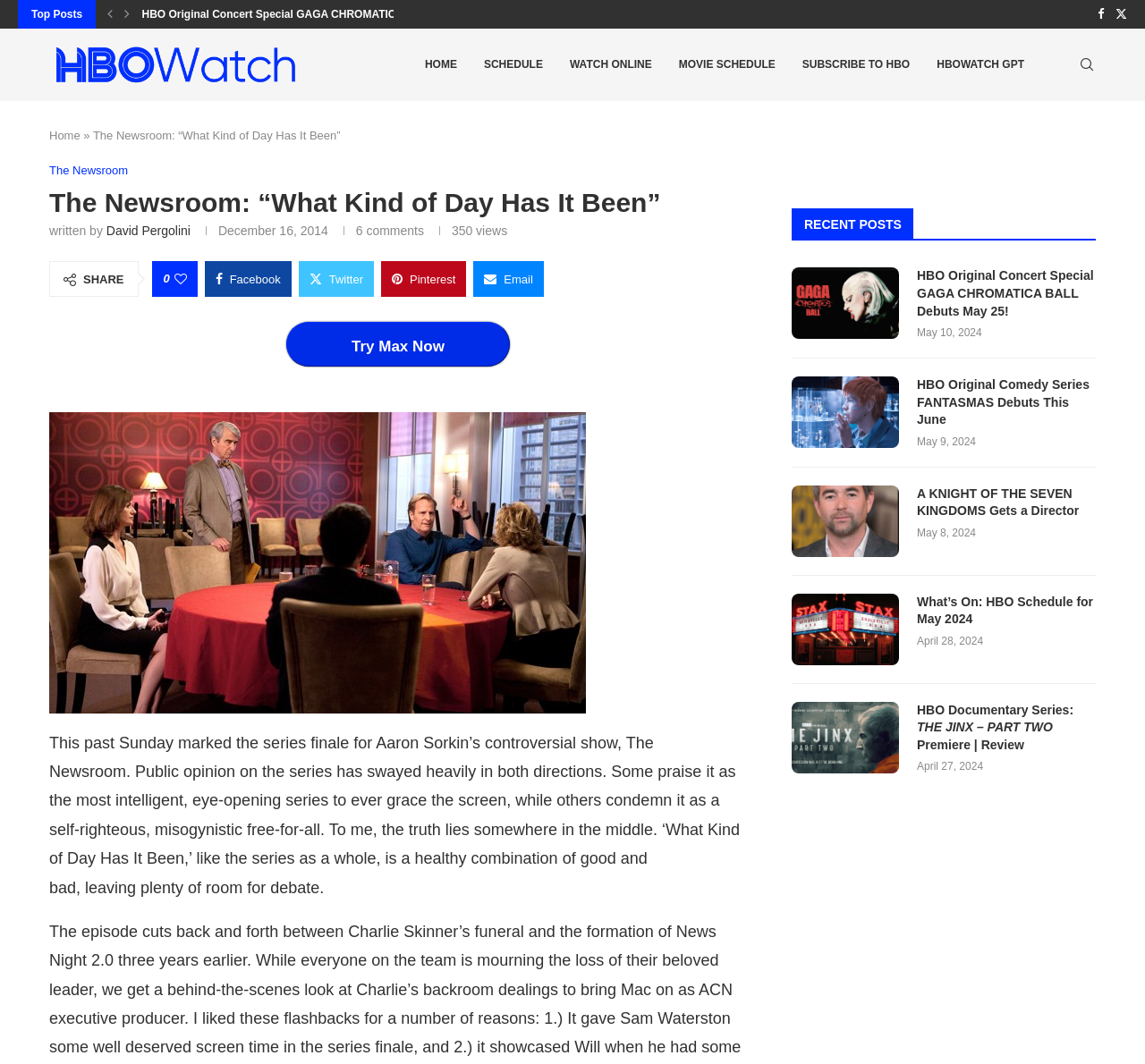Extract the primary heading text from the webpage.

The Newsroom: “What Kind of Day Has It Been”